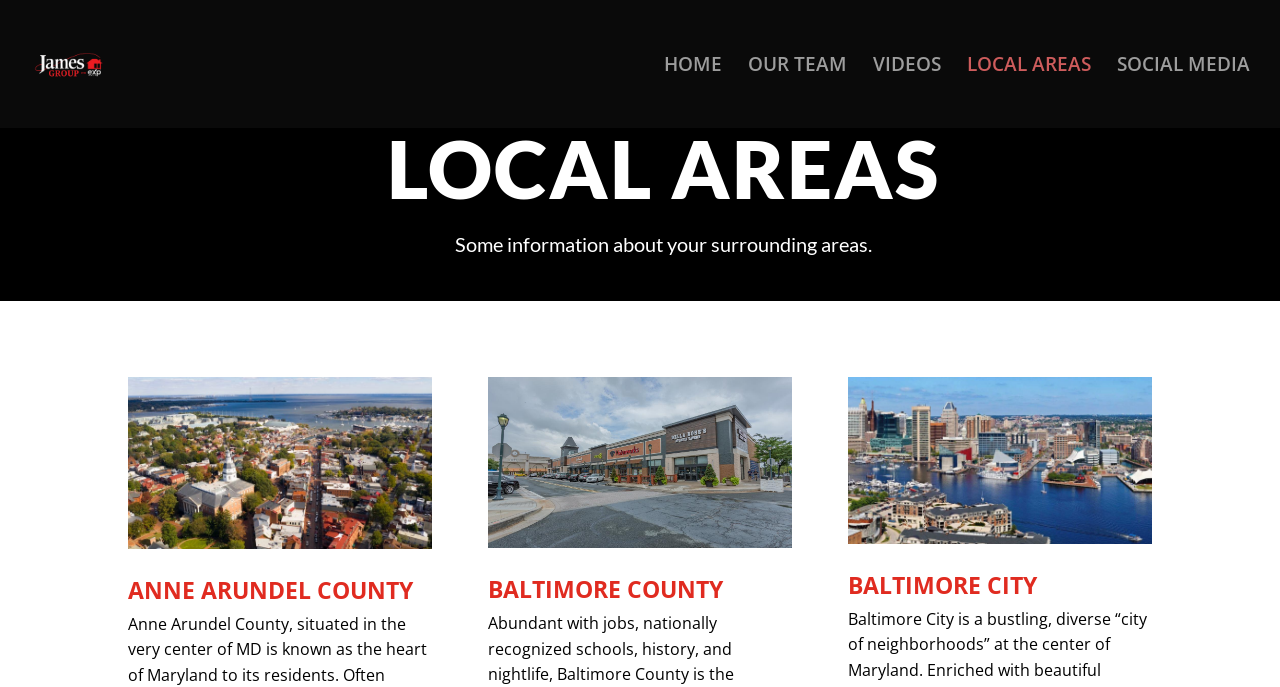Identify the bounding box for the described UI element. Provide the coordinates in (top-left x, top-left y, bottom-right x, bottom-right y) format with values ranging from 0 to 1: website

None